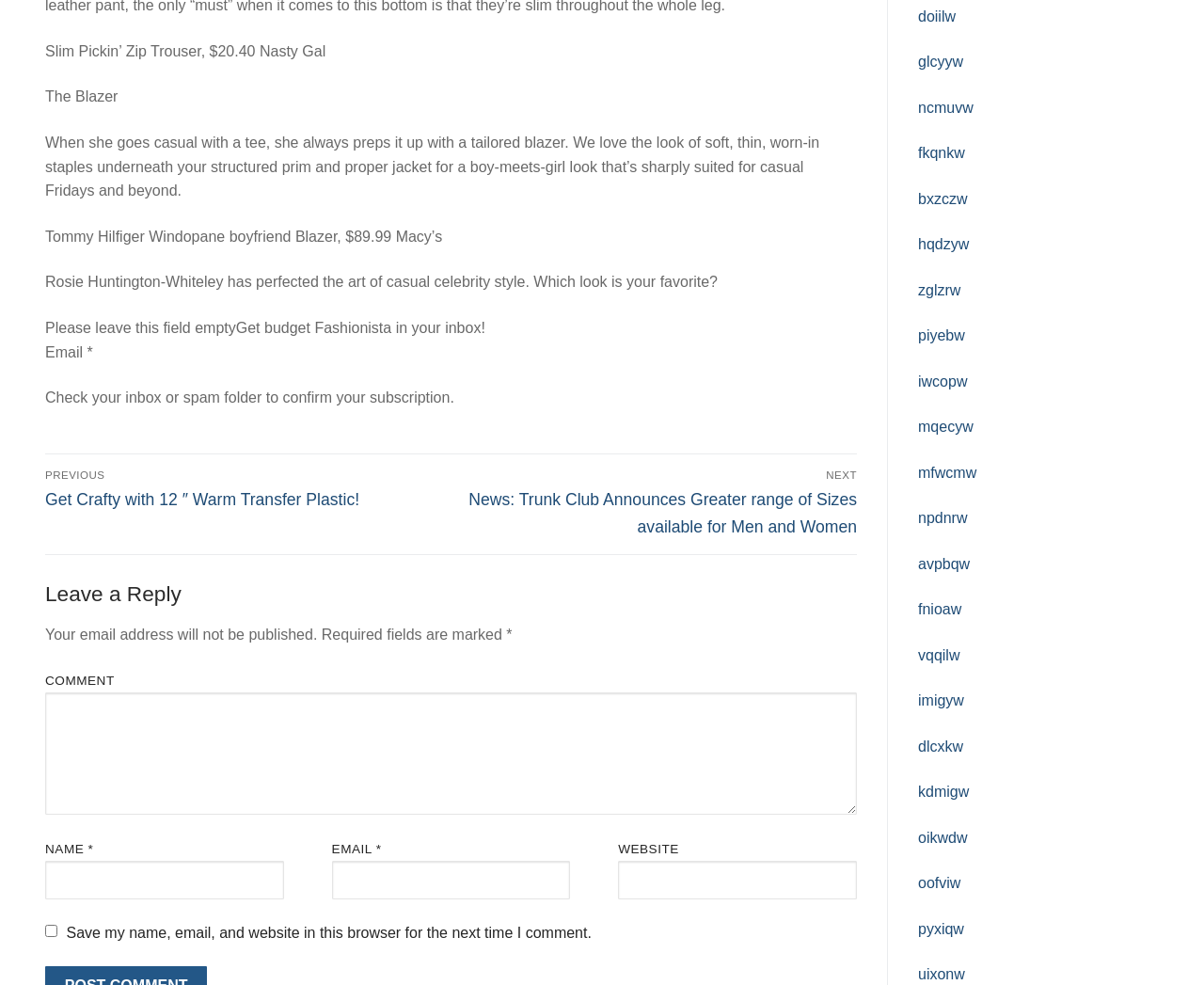What is the price of the Tommy Hilfiger Windopane boyfriend Blazer?
Give a one-word or short-phrase answer derived from the screenshot.

$89.99